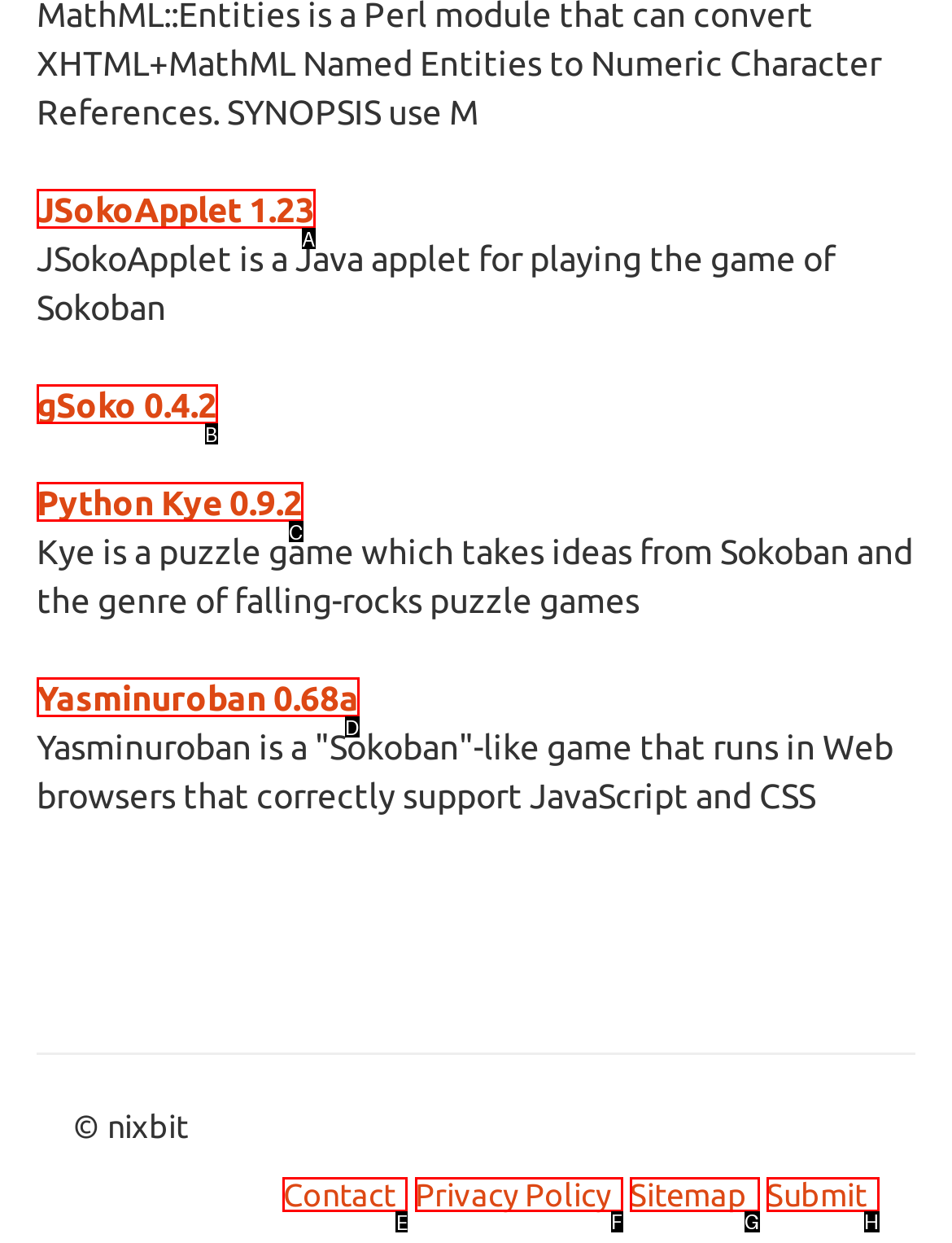From the given choices, which option should you click to complete this task: contact the website owner? Answer with the letter of the correct option.

E